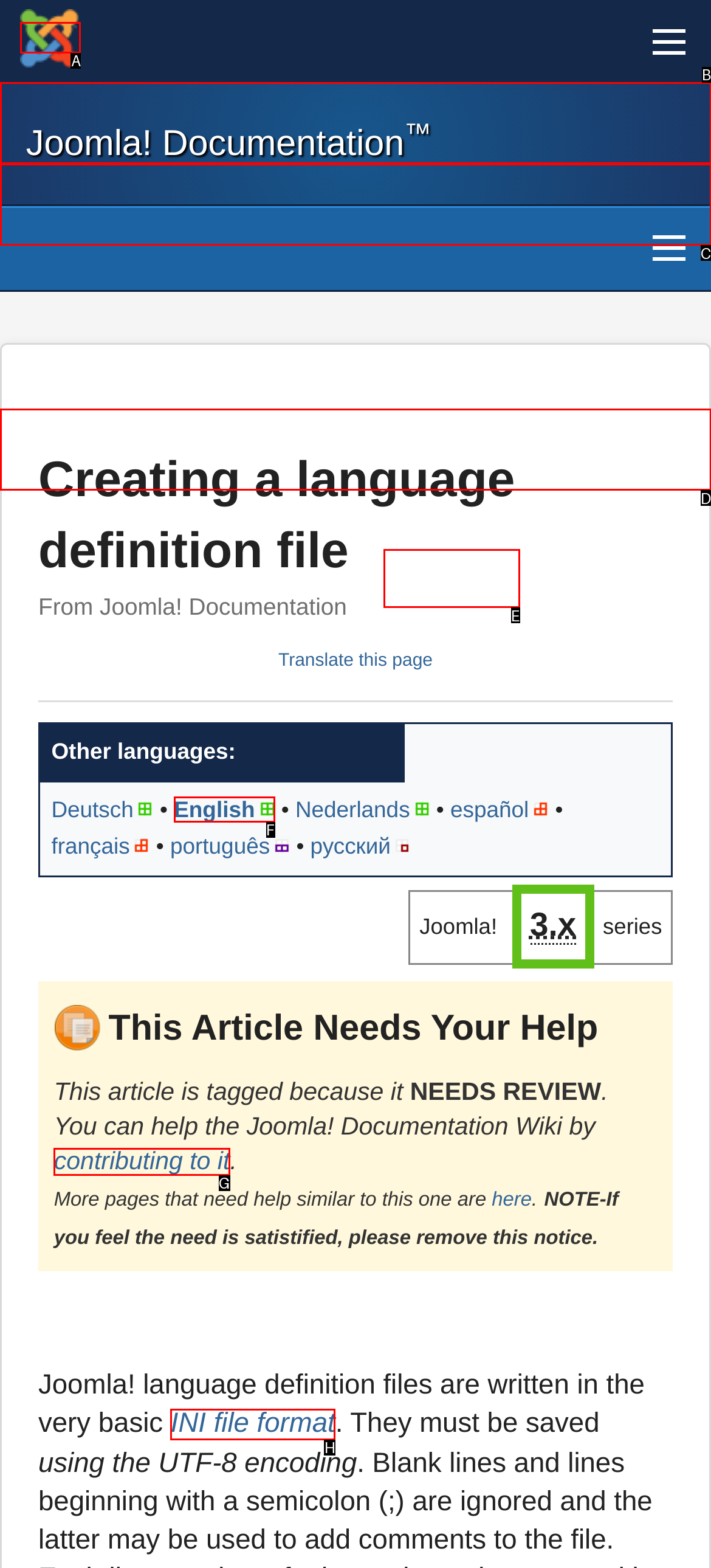Select the HTML element that matches the description: contributing to it. Provide the letter of the chosen option as your answer.

G